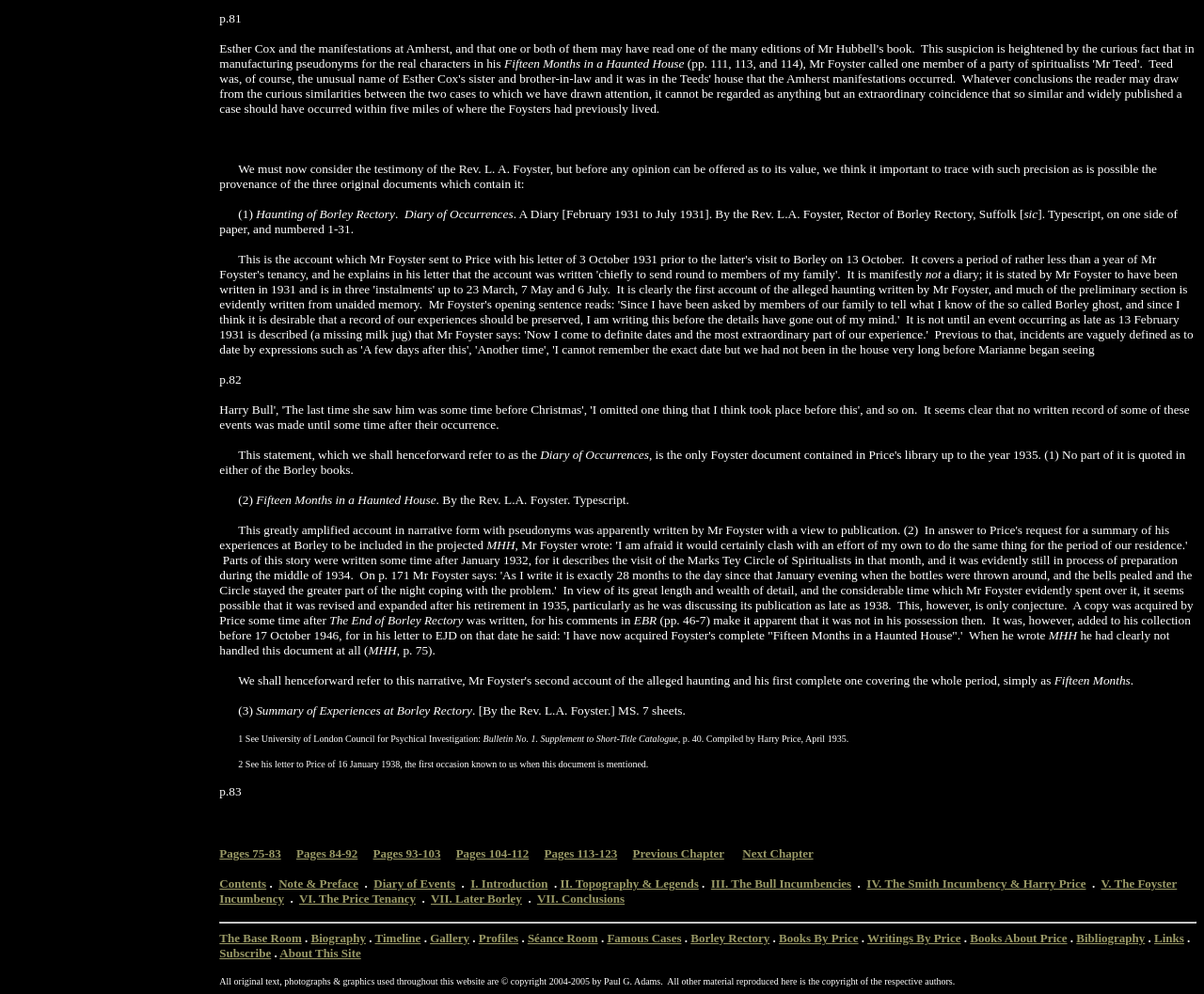What is the title of the book mentioned?
Look at the screenshot and provide an in-depth answer.

The title of the book mentioned is 'Fifteen Months in a Haunted House' which is written by the Rev. L.A. Foyster, as indicated in the text.